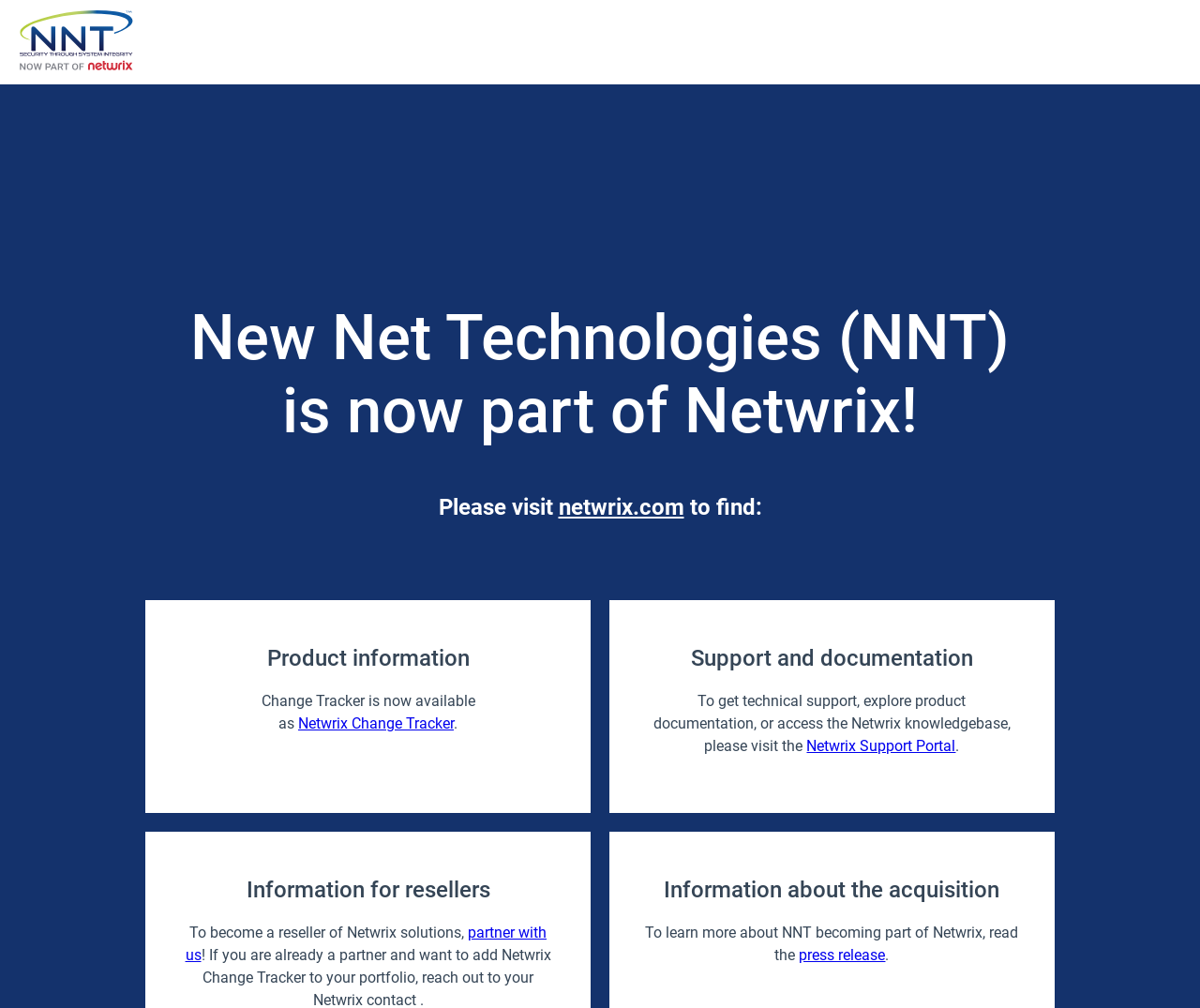Please determine the bounding box coordinates, formatted as (top-left x, top-left y, bottom-right x, bottom-right y), with all values as floating point numbers between 0 and 1. Identify the bounding box of the region described as: Netwrix Change Tracker

[0.248, 0.709, 0.378, 0.727]